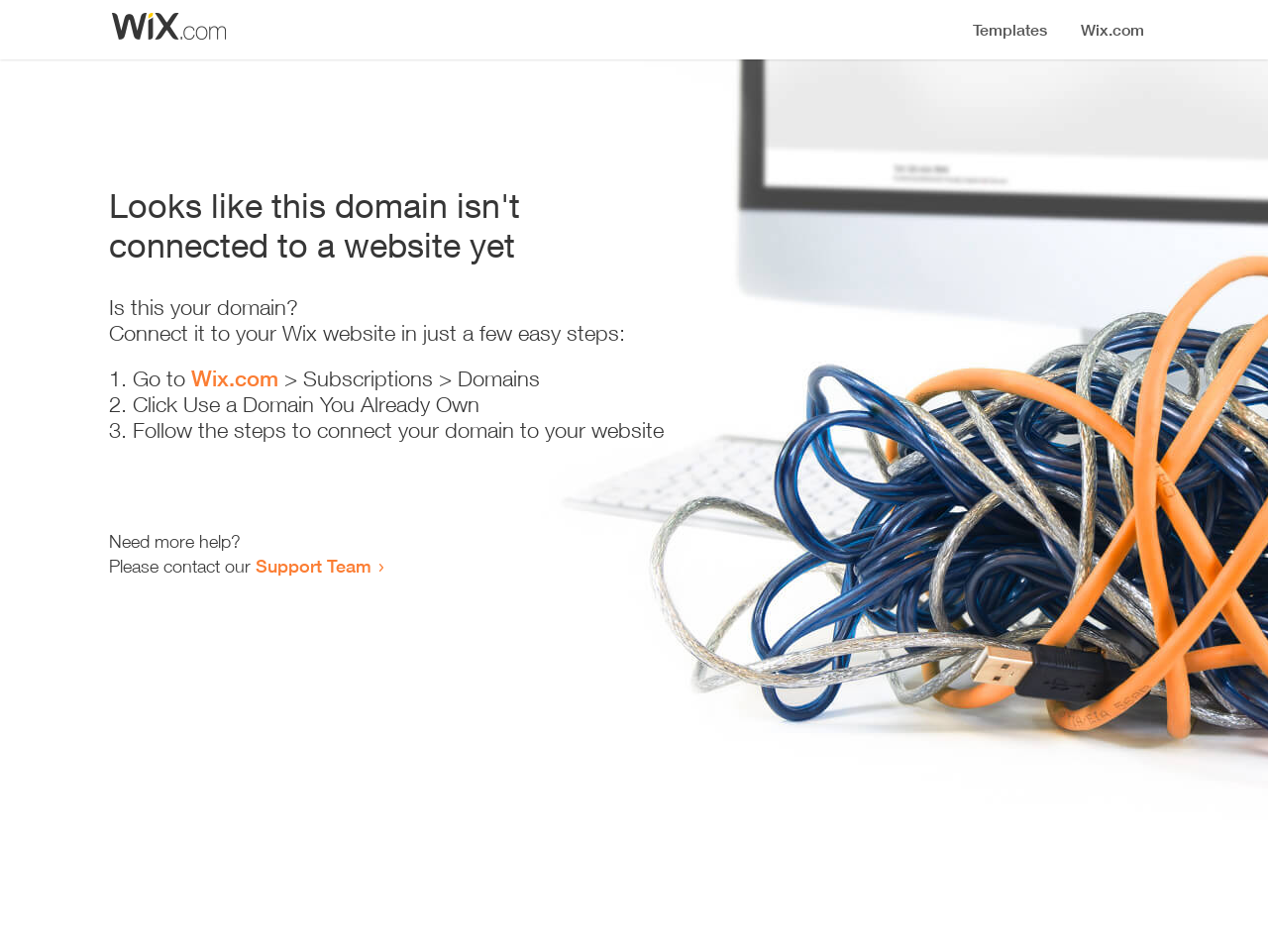Carefully examine the image and provide an in-depth answer to the question: Where can I get more help?

The webpage provides a link to the 'Support Team' where I can get more help, as indicated by the static text 'Need more help?' and the link 'Support Team'.